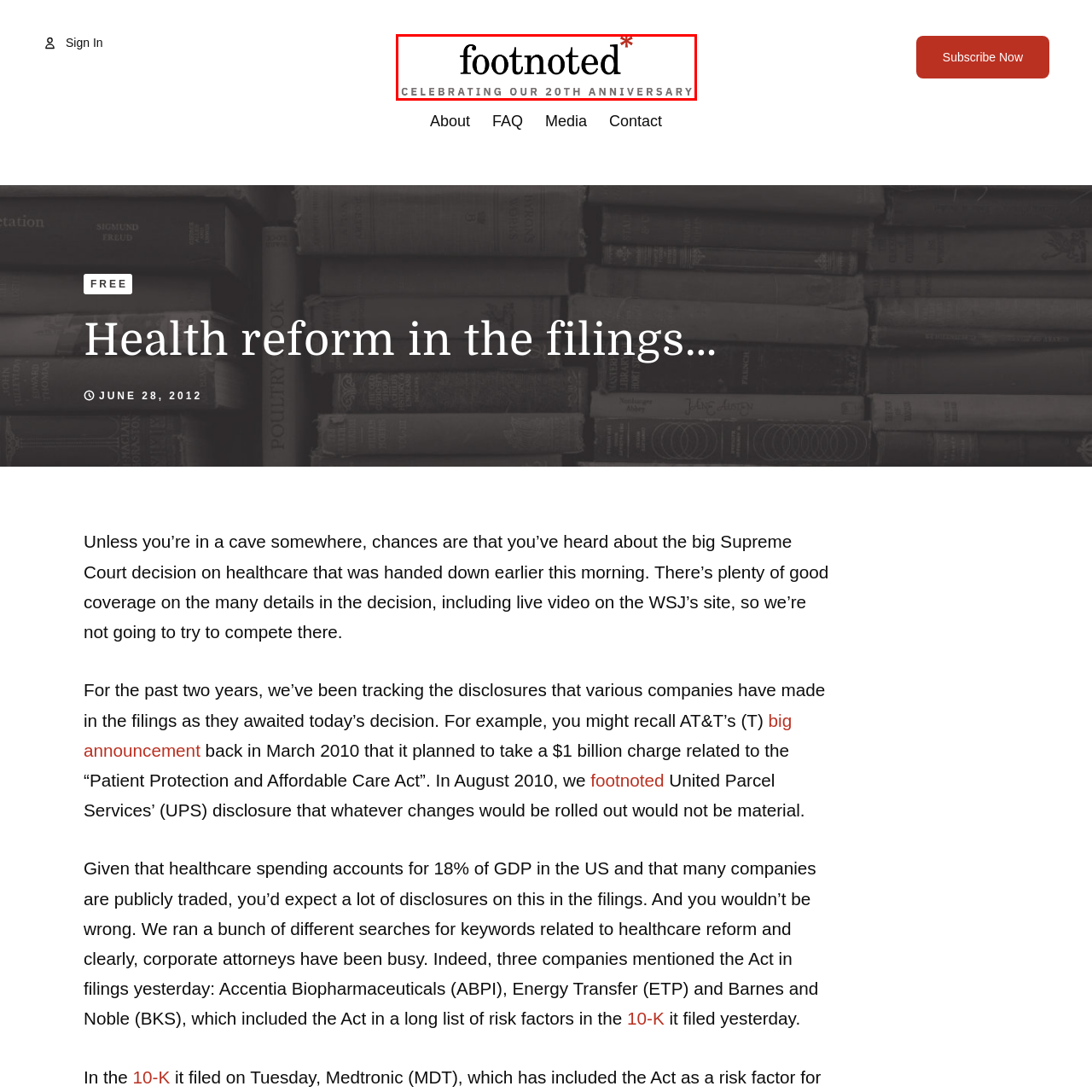Generate a detailed description of the content found inside the red-outlined section of the image.

This image features the logo of "footnoted," celebrating its 20th anniversary. The design showcases the word "footnoted*" prominently in a stylish font, with the asterisk in a contrasting red color that draws attention. Below the name, the phrase "CELEBRATING OUR 20TH ANNIVERSARY" is presented in a more subdued gray tone, emphasizing the milestone. The overall look reflects a professional yet approachable brand identity, suitable for a platform focused on financial disclosures and corporate insights. The combination of black text with the celebratory element of the anniversary adds a festive touch to the branding.